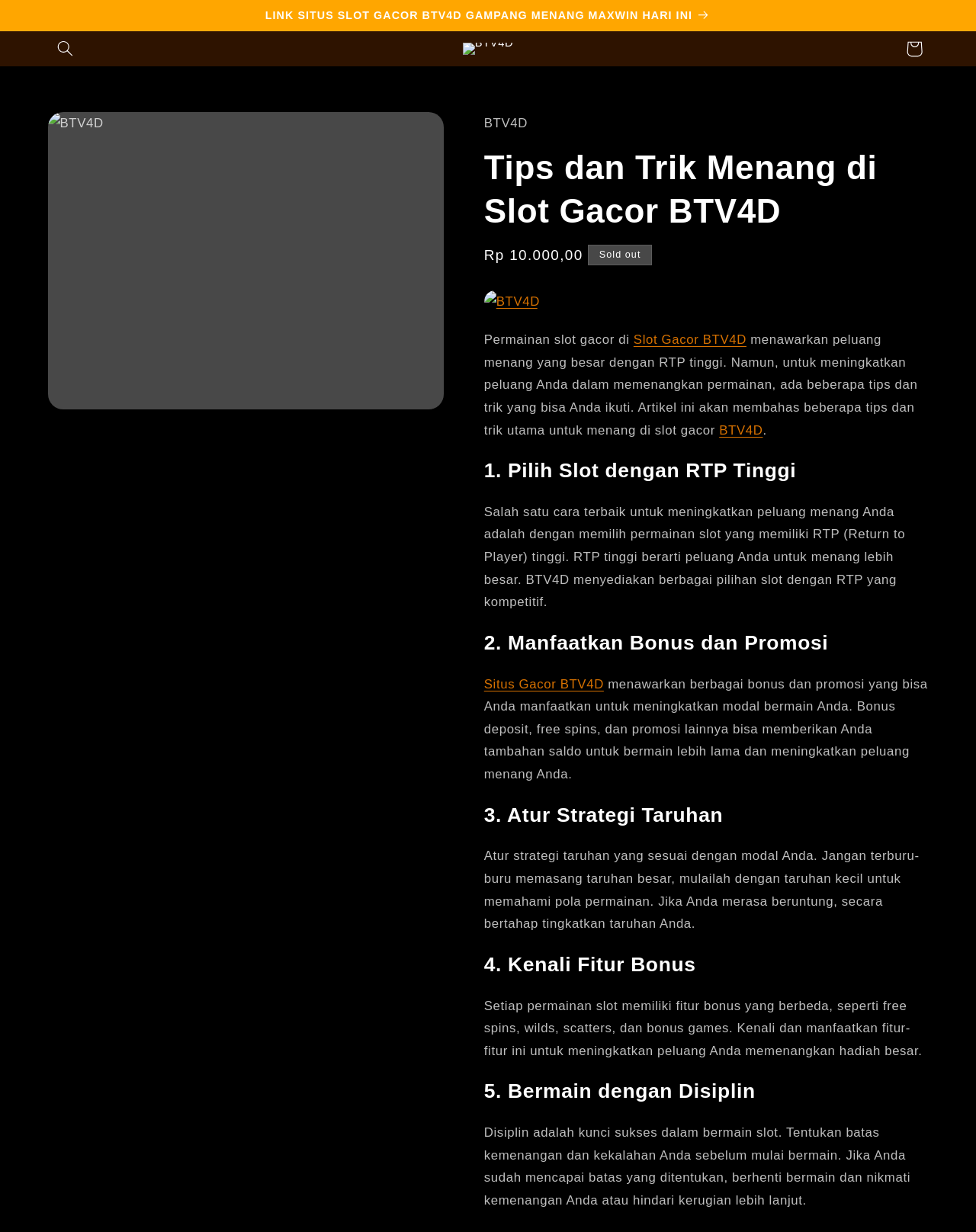Determine the bounding box coordinates of the section to be clicked to follow the instruction: "Learn about the benefits of choosing a slot with high RTP". The coordinates should be given as four float numbers between 0 and 1, formatted as [left, top, right, bottom].

[0.496, 0.372, 0.951, 0.393]